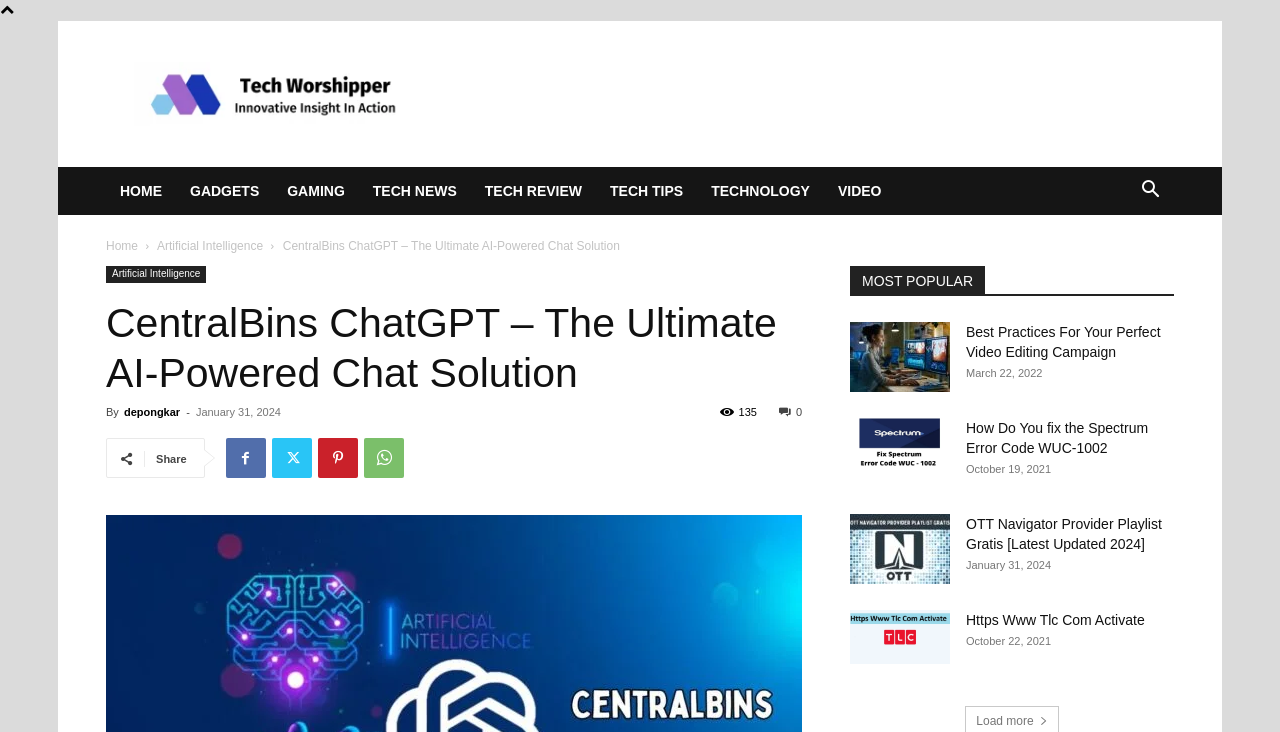Please identify the bounding box coordinates of the area that needs to be clicked to fulfill the following instruction: "Check the details of OTT Navigator Provider Playlist Gratis."

[0.664, 0.702, 0.742, 0.798]